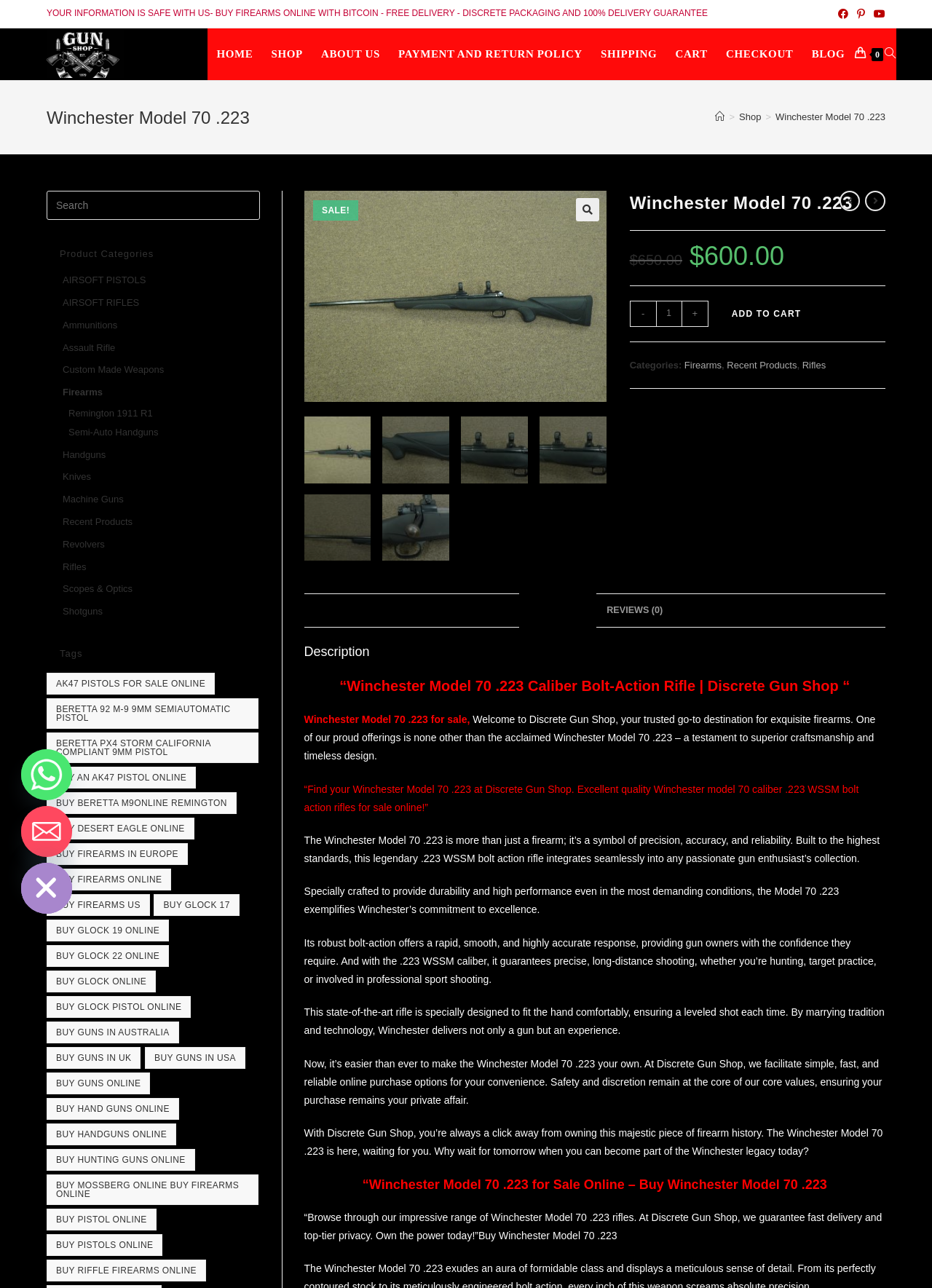What is the payment method accepted by the website?
Offer a detailed and full explanation in response to the question.

The payment method accepted by the website can be found in the static text element at the top of the webpage which says 'YOUR INFORMATION IS SAFE WITH US- BUY FIREARMS ONLINE WITH BITCOIN - FREE DELIVERY - DISCRETE PACKAGING AND 100% DELIVERY GUARANTEE'.